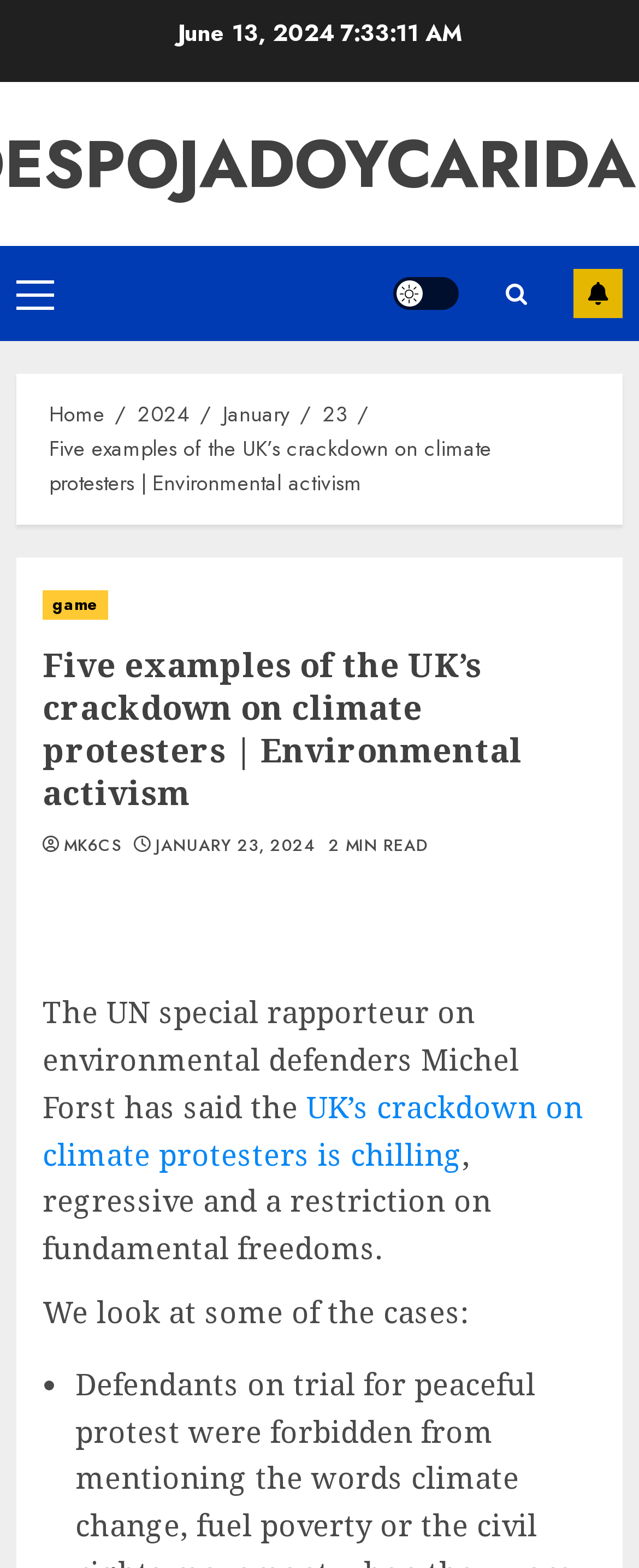Please provide a one-word or short phrase answer to the question:
What is the date of the article?

June 13, 2024